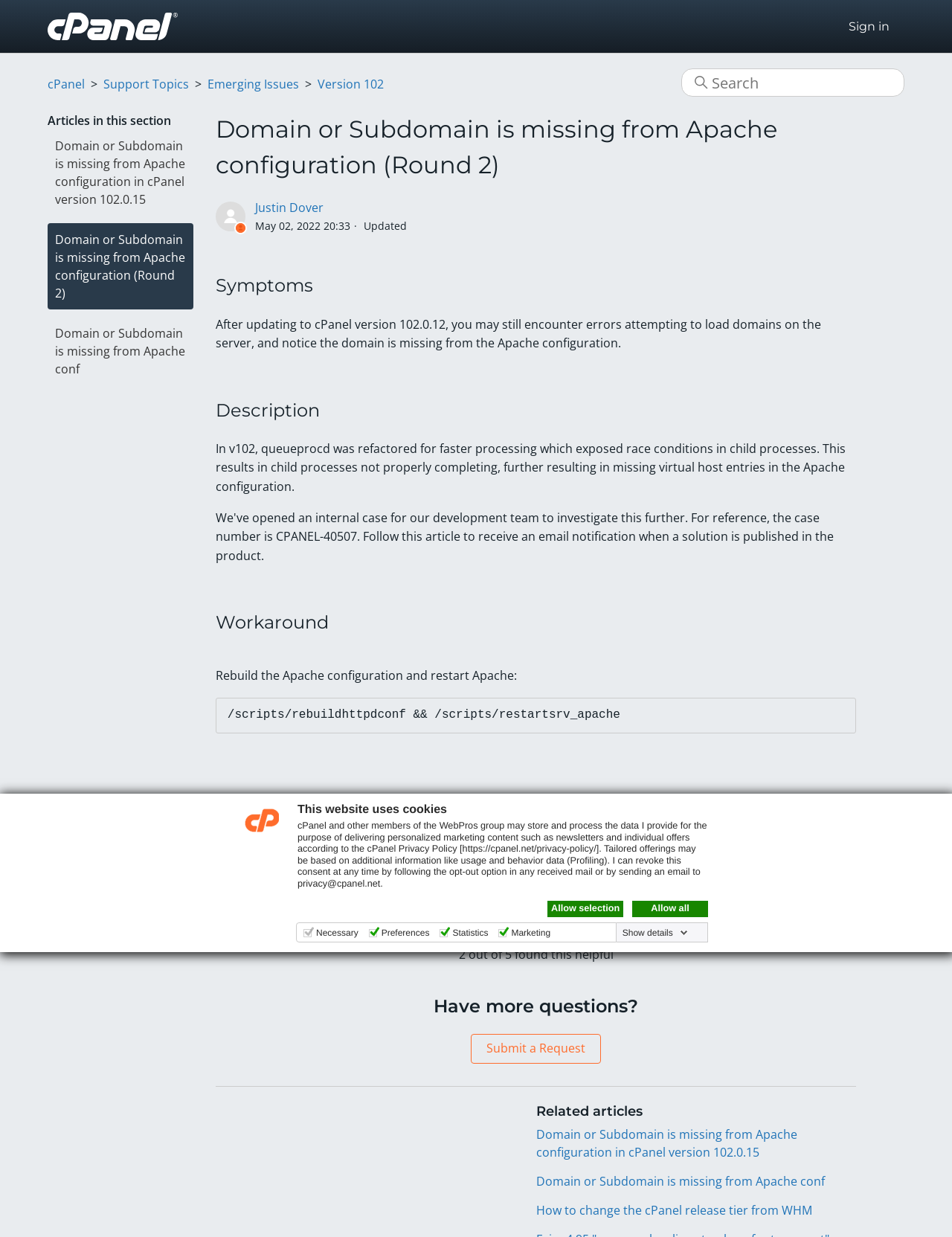Who wrote the article?
Answer the question with as much detail as you can, using the image as a reference.

The author of the article is Justin Dover, as indicated by the link 'Justin Dover' in the article header.